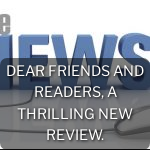Give an in-depth description of the image.

The image features a graphic with the text "DEAR FRIENDS AND READERS, A THRILLING NEW REVIEW." This vibrant announcement indicates an exciting update aimed at the author’s audience, likely pertaining to a recent review of their work. The text is set against a backdrop that suggests a news theme, utilizing bold letters to capture attention. This announcement is part of a broader communication to readers, emphasizing the importance of engaging with recent literary critiques and celebrating achievements in the author's journey.